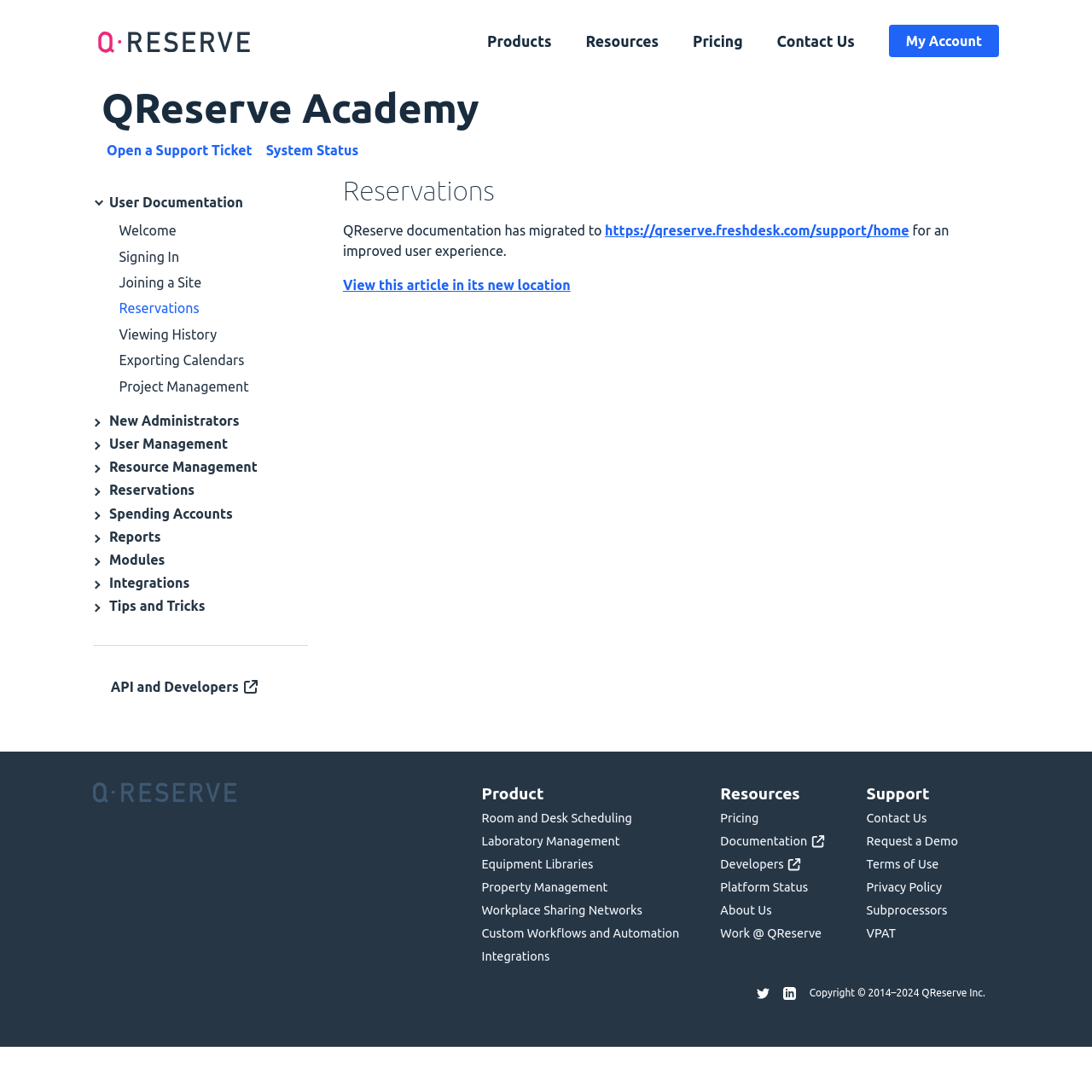Please answer the following question as detailed as possible based on the image: 
What is the logo of the website?

The logo of the website is QReserve logo, which is an image located at the top left corner of the webpage, with a bounding box of [0.085, 0.028, 0.234, 0.049].